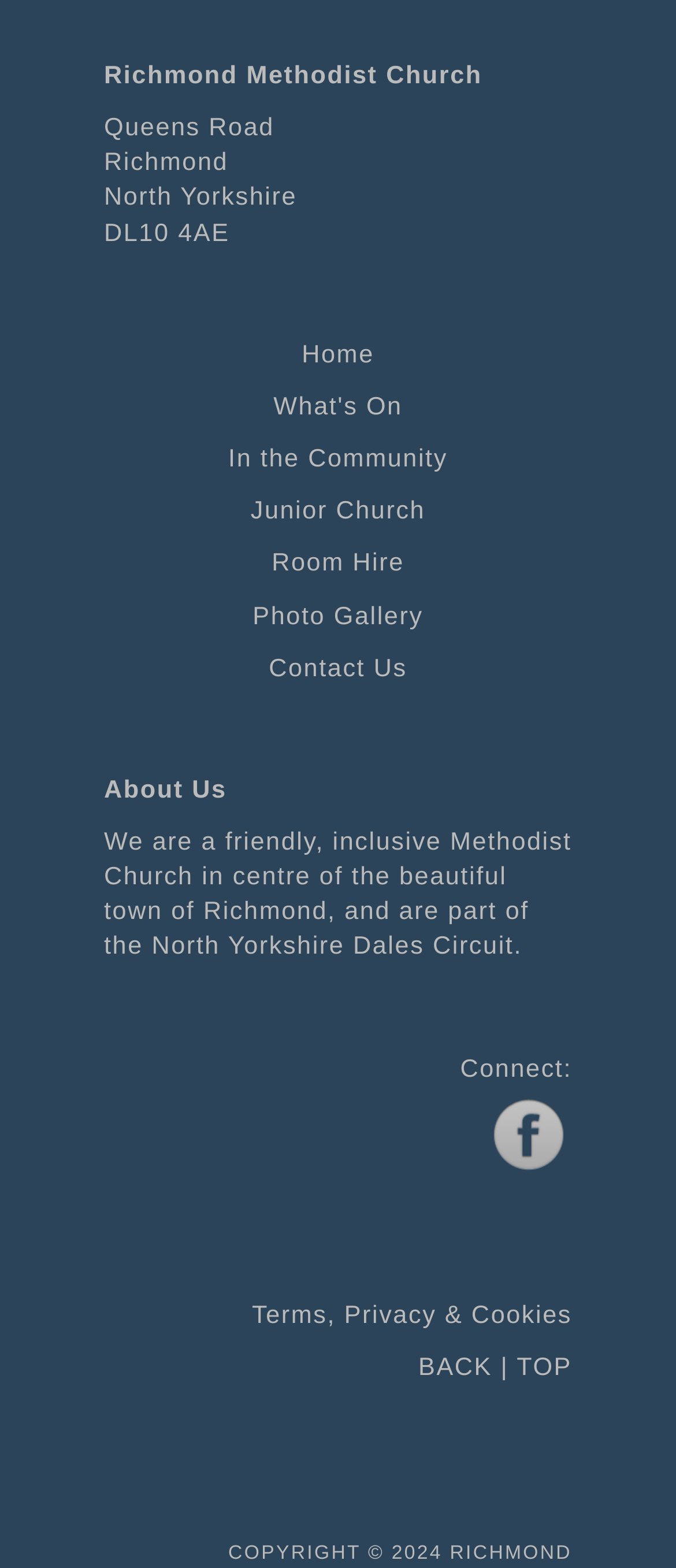Identify the bounding box for the UI element that is described as follows: "Room Hire".

[0.402, 0.351, 0.598, 0.369]